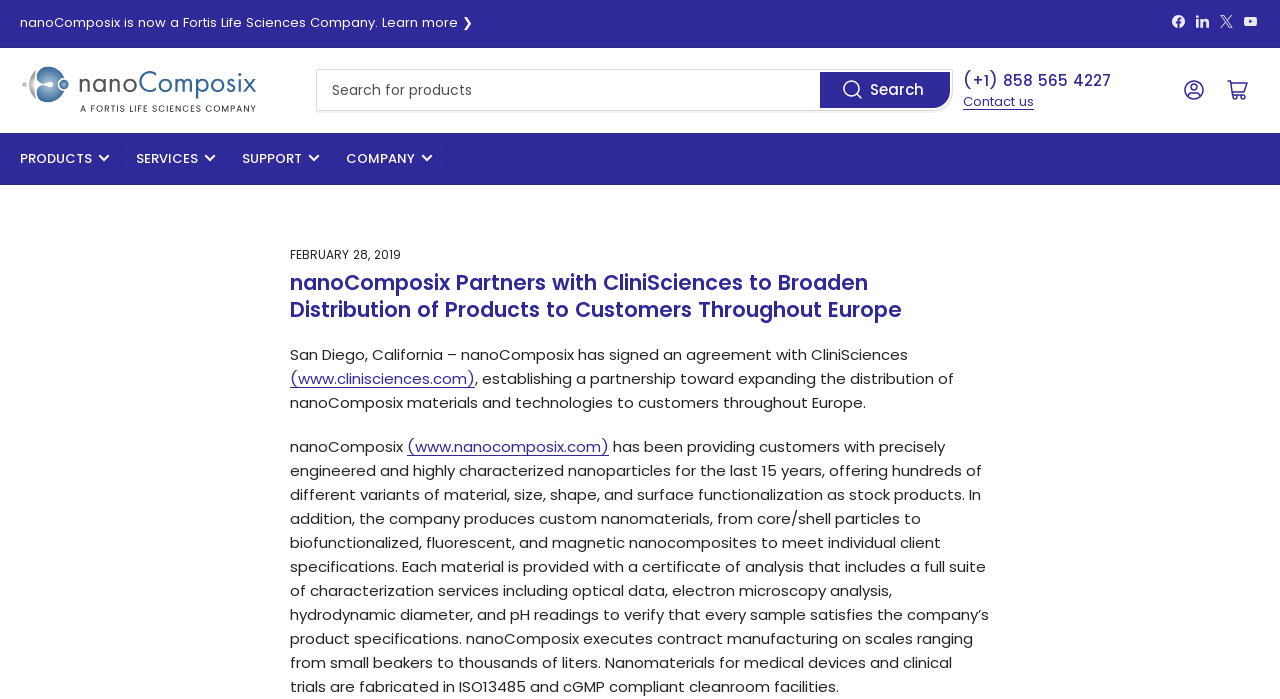Please respond to the question using a single word or phrase:
What is the name of the company's logo?

nanocomposix-logo